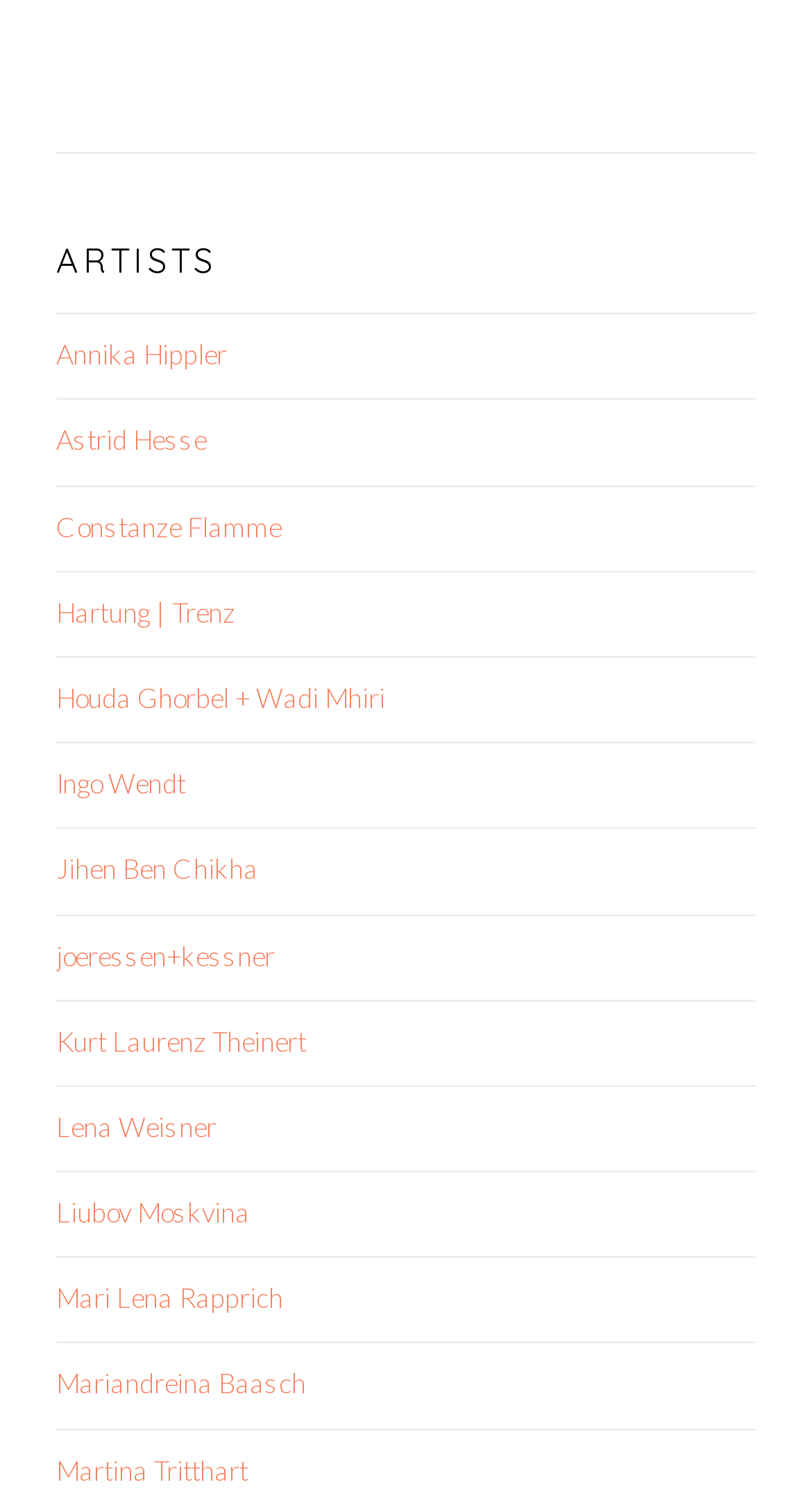Provide the bounding box coordinates of the HTML element described by the text: "Houda Ghorbel + Wadi Mhiri". The coordinates should be in the format [left, top, right, bottom] with values between 0 and 1.

[0.069, 0.45, 0.474, 0.472]